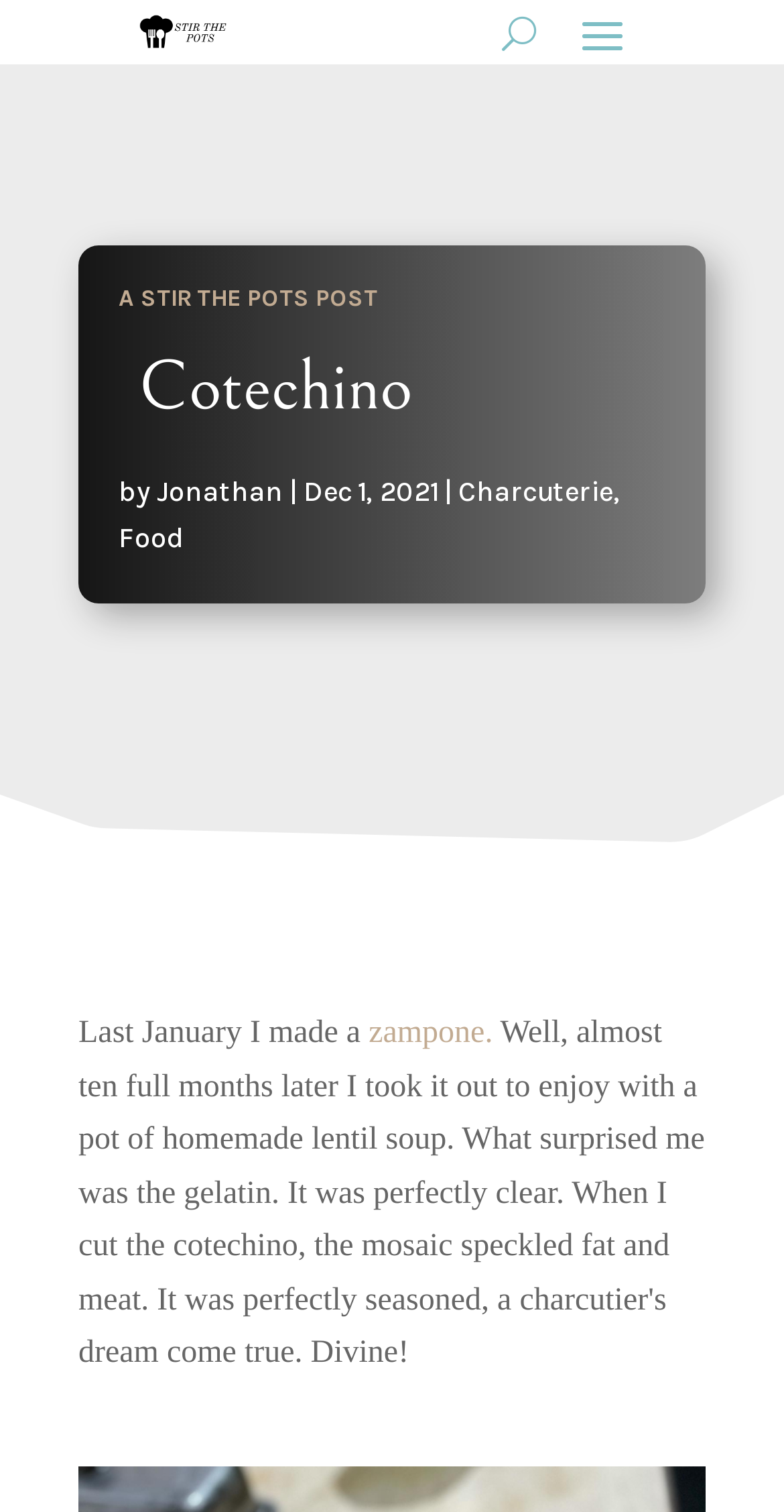Please respond to the question with a concise word or phrase:
What is the author of the post?

Jonathan